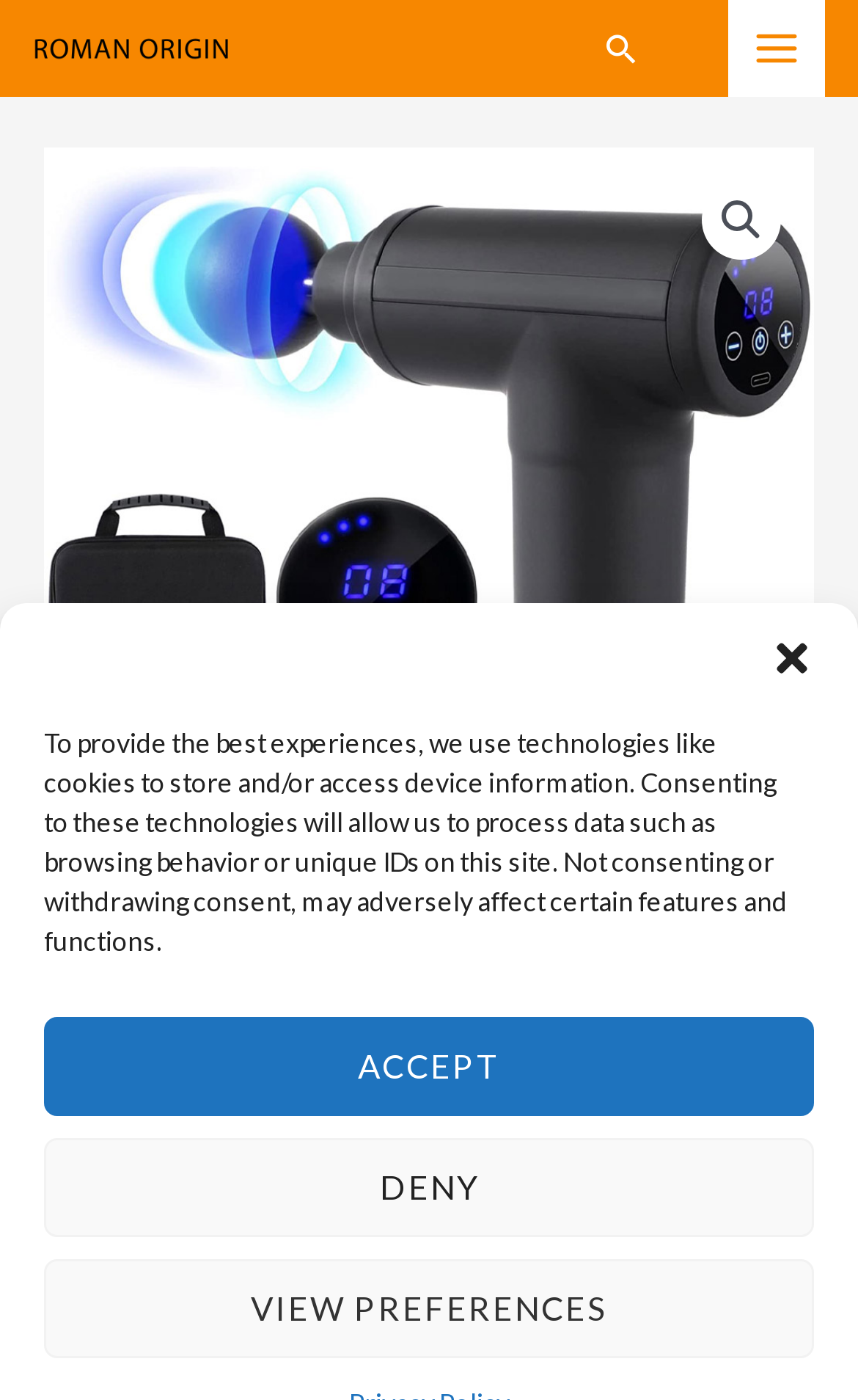Could you highlight the region that needs to be clicked to execute the instruction: "click the close dialog button"?

[0.897, 0.454, 0.949, 0.485]